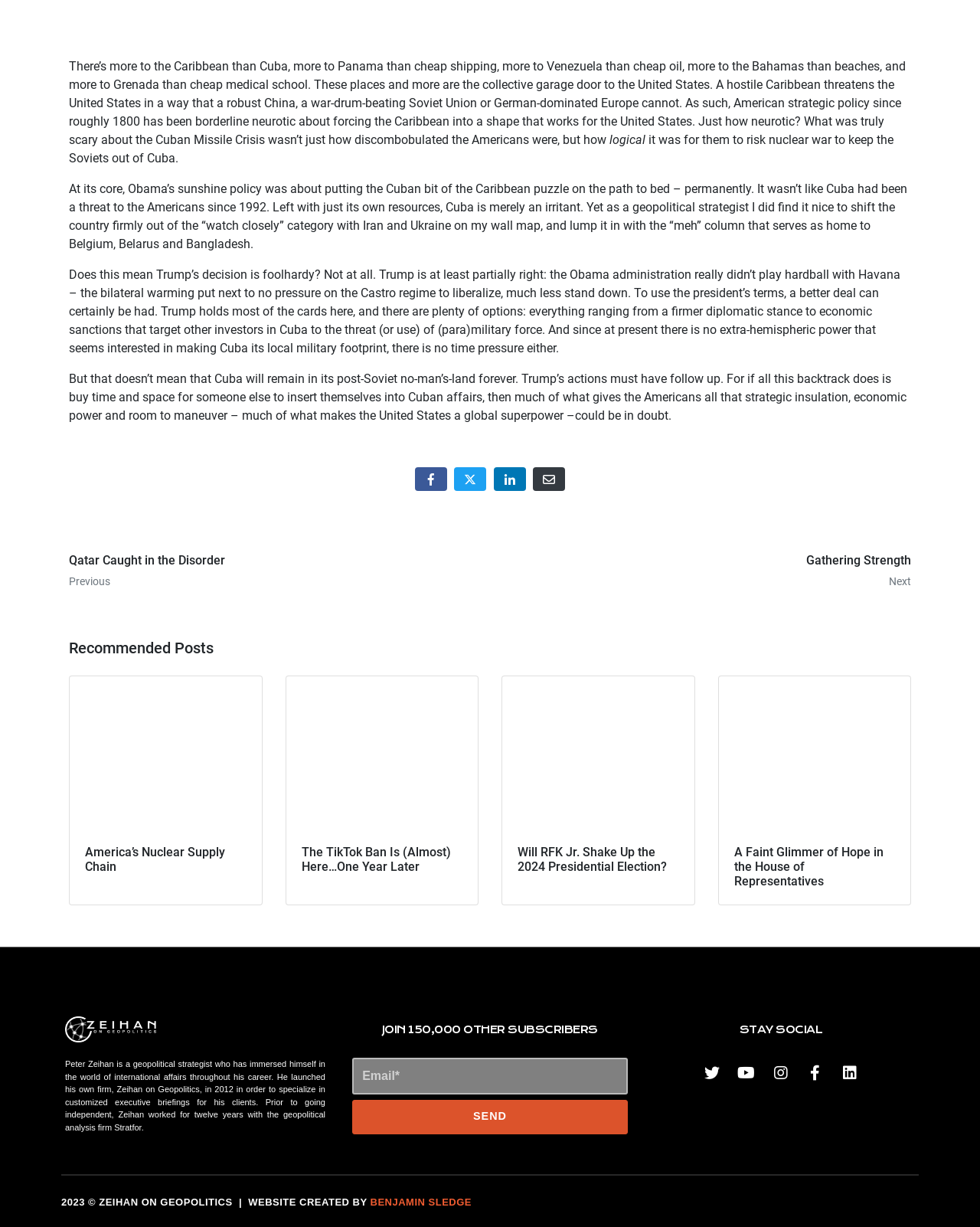What is the author's profession?
Look at the image and provide a short answer using one word or a phrase.

Geopolitical strategist